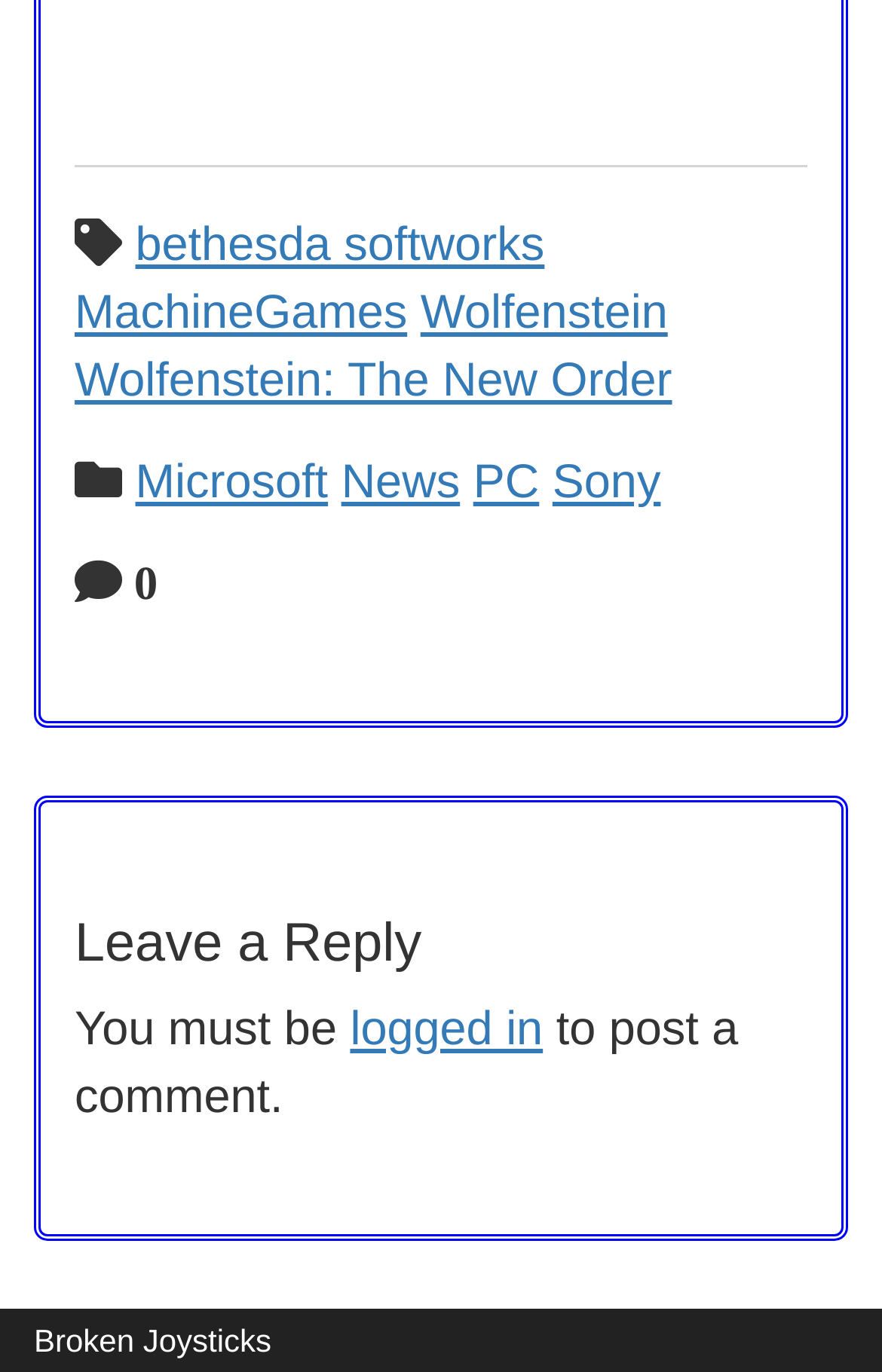Identify the bounding box coordinates of the area that should be clicked in order to complete the given instruction: "Go to News". The bounding box coordinates should be four float numbers between 0 and 1, i.e., [left, top, right, bottom].

[0.387, 0.332, 0.522, 0.37]